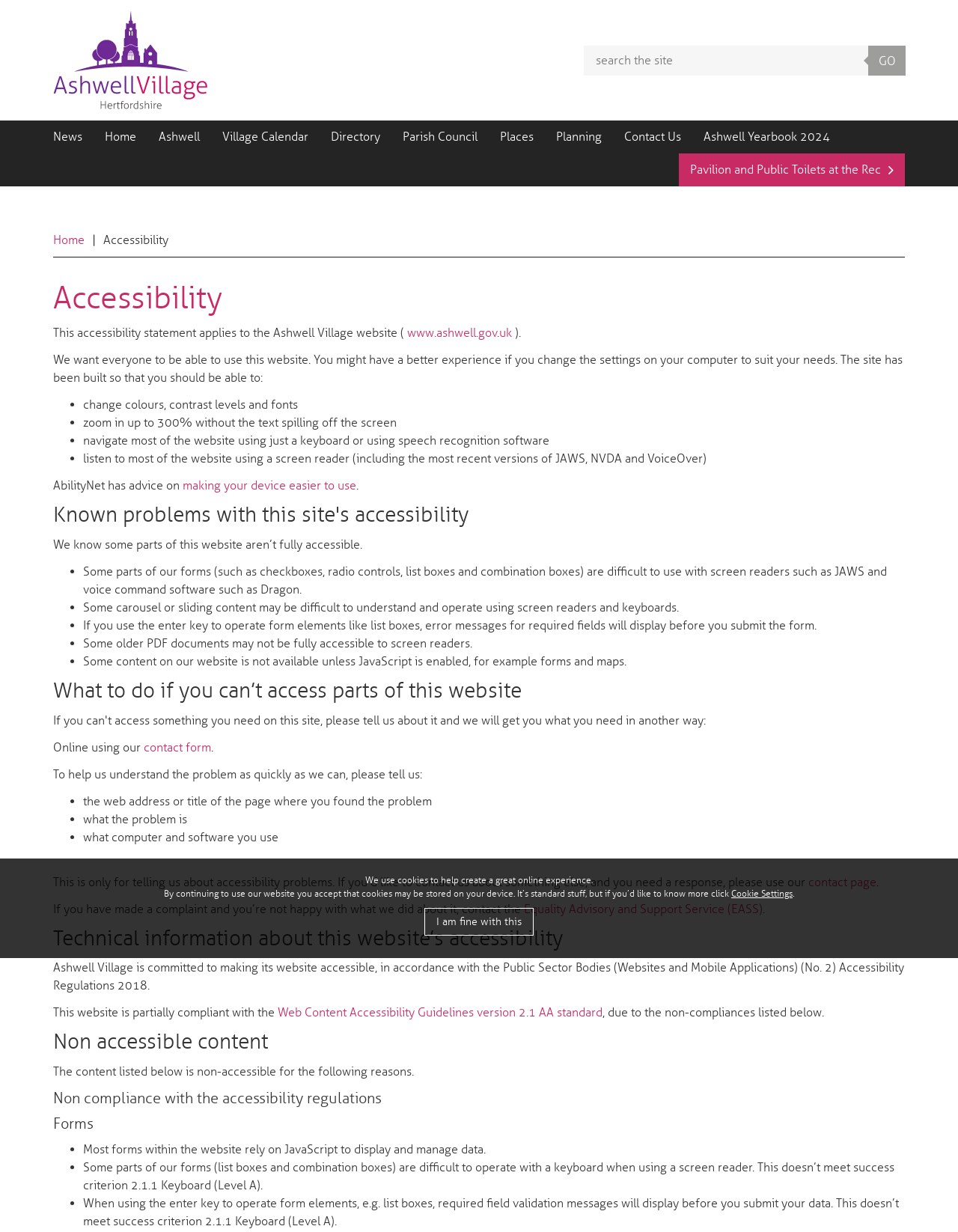Refer to the image and provide an in-depth answer to the question:
What are the non-accessible content on this website?

The website has some non-accessible content, including forms that rely on JavaScript and are difficult to operate with a keyboard when using a screen reader, and older PDF documents that may not be fully accessible to screen readers.